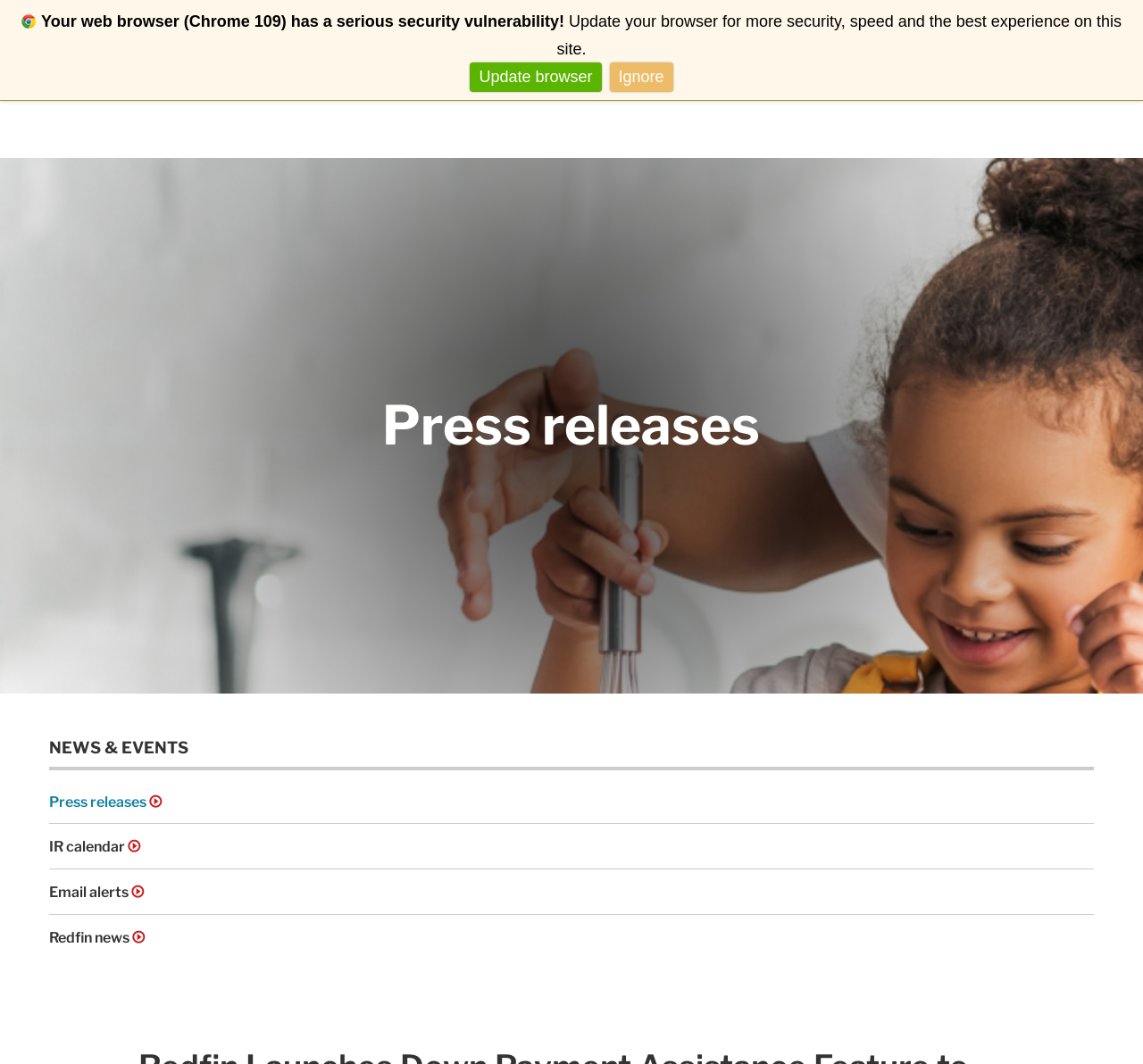Please find the bounding box coordinates of the section that needs to be clicked to achieve this instruction: "View investor relations".

[0.108, 0.02, 0.206, 0.036]